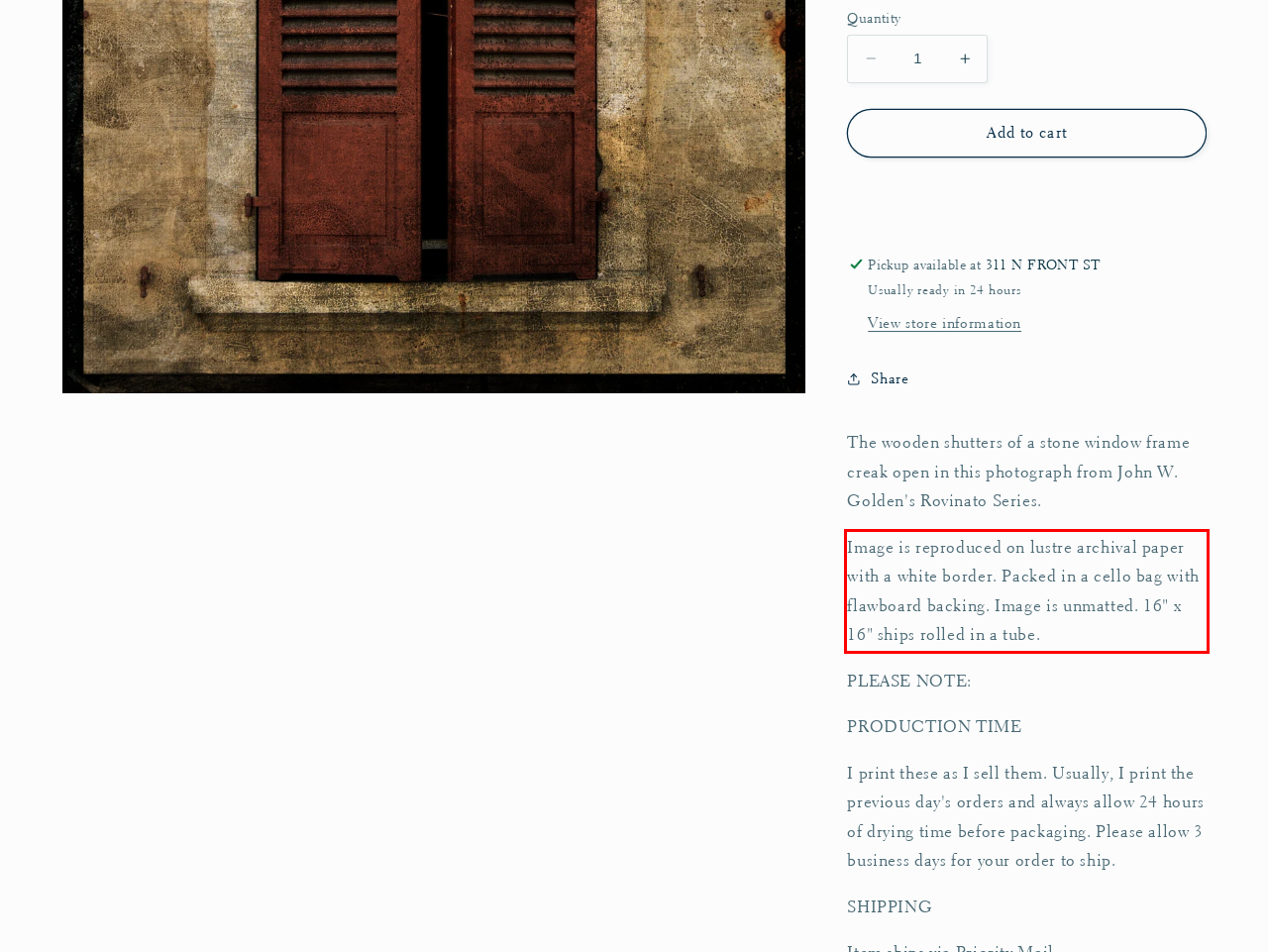Review the webpage screenshot provided, and perform OCR to extract the text from the red bounding box.

Image is reproduced on lustre archival paper with a white border. Packed in a cello bag with flawboard backing. Image is unmatted. 16" x 16" ships rolled in a tube.